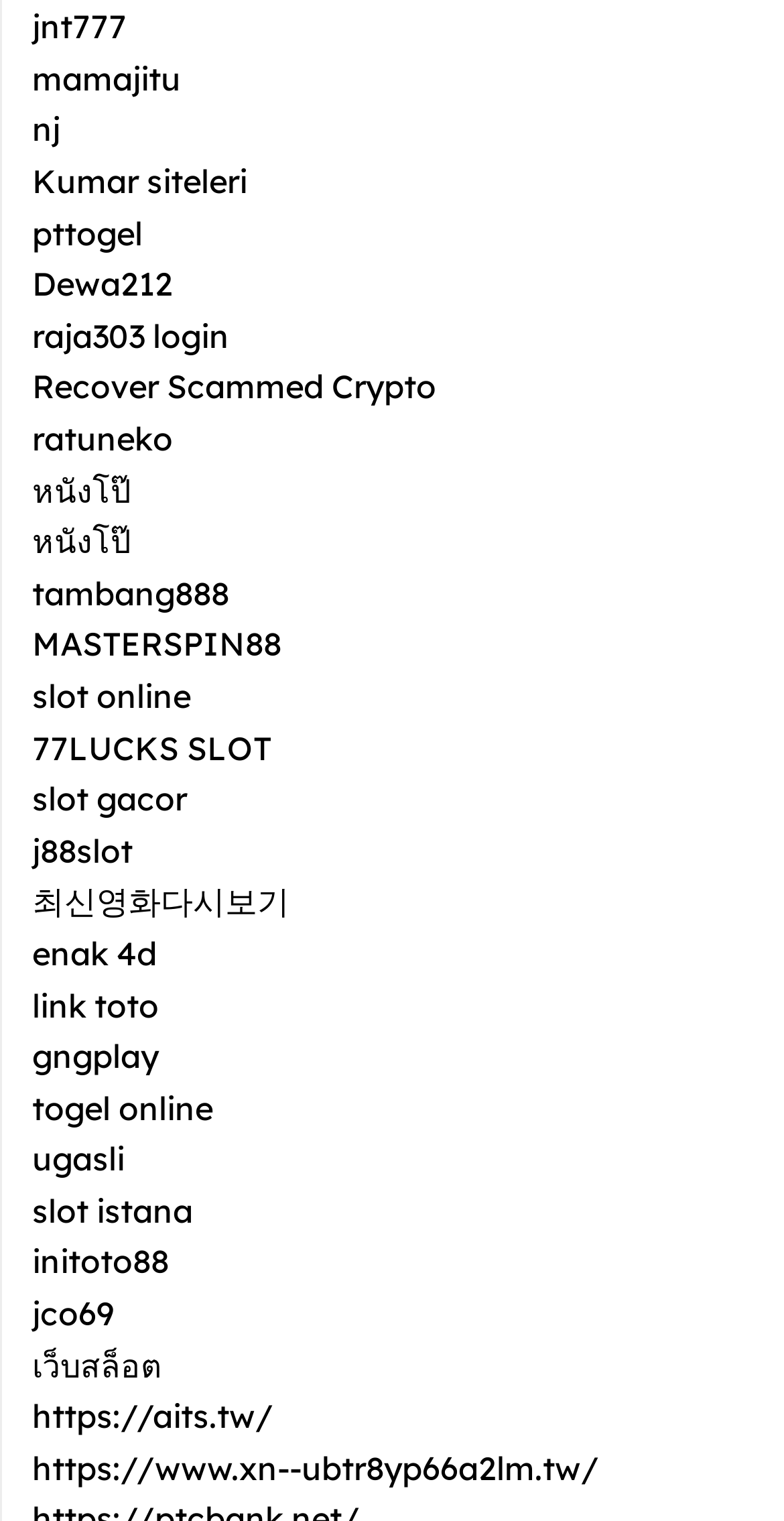Please find the bounding box coordinates of the element that needs to be clicked to perform the following instruction: "access เว็บสล็อต website". The bounding box coordinates should be four float numbers between 0 and 1, represented as [left, top, right, bottom].

[0.041, 0.884, 0.205, 0.911]